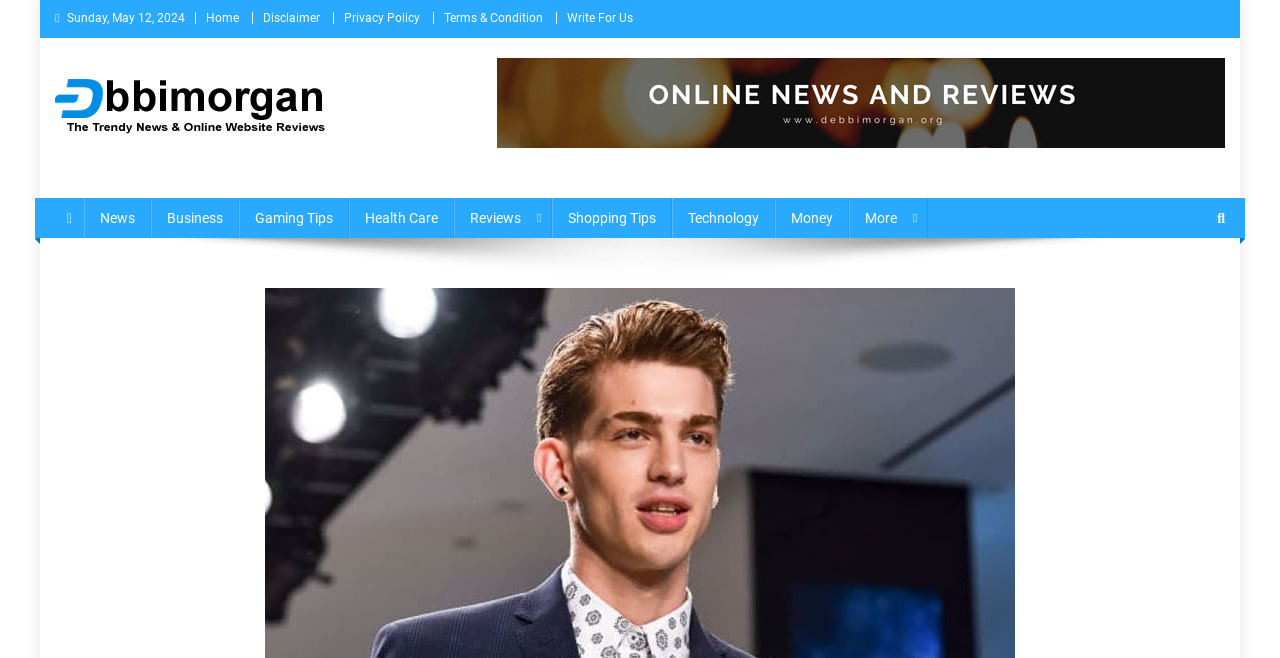Reply to the question with a brief word or phrase: Is there a search icon on the webpage?

Yes